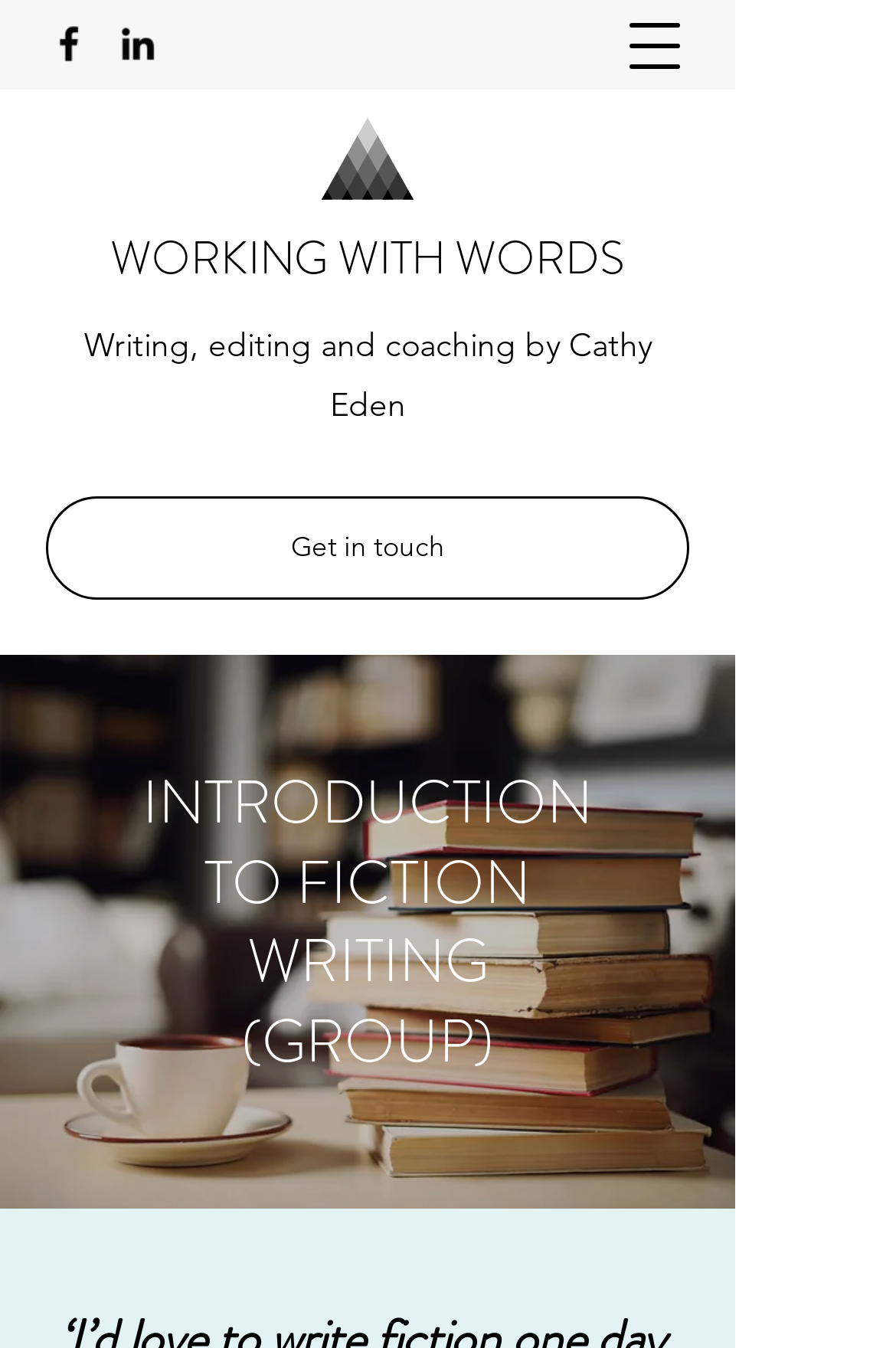Use a single word or phrase to answer this question: 
What is the main topic of the webpage?

Fiction writing